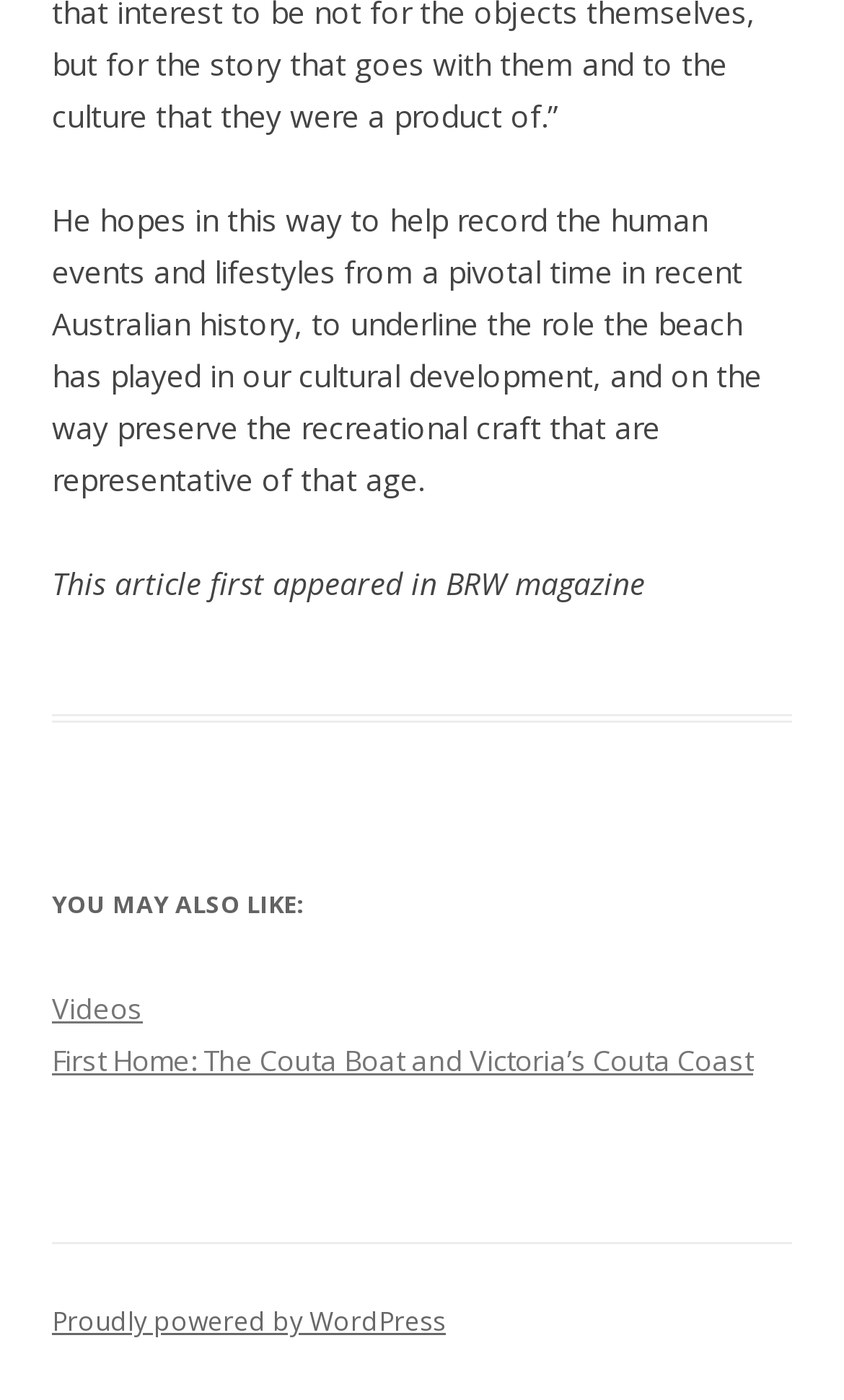Identify the bounding box coordinates of the HTML element based on this description: "Proudly powered by WordPress".

[0.062, 0.931, 0.528, 0.957]